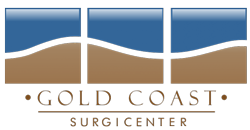What is the focus of Gold Coast Surgicenter?
Can you offer a detailed and complete answer to this question?

The logo of Gold Coast Surgicenter is designed to establish the identity of the medical facility, and it emphasizes the facility's focus on providing surgical services and patient care, conveying a sense of professionalism and calmness.